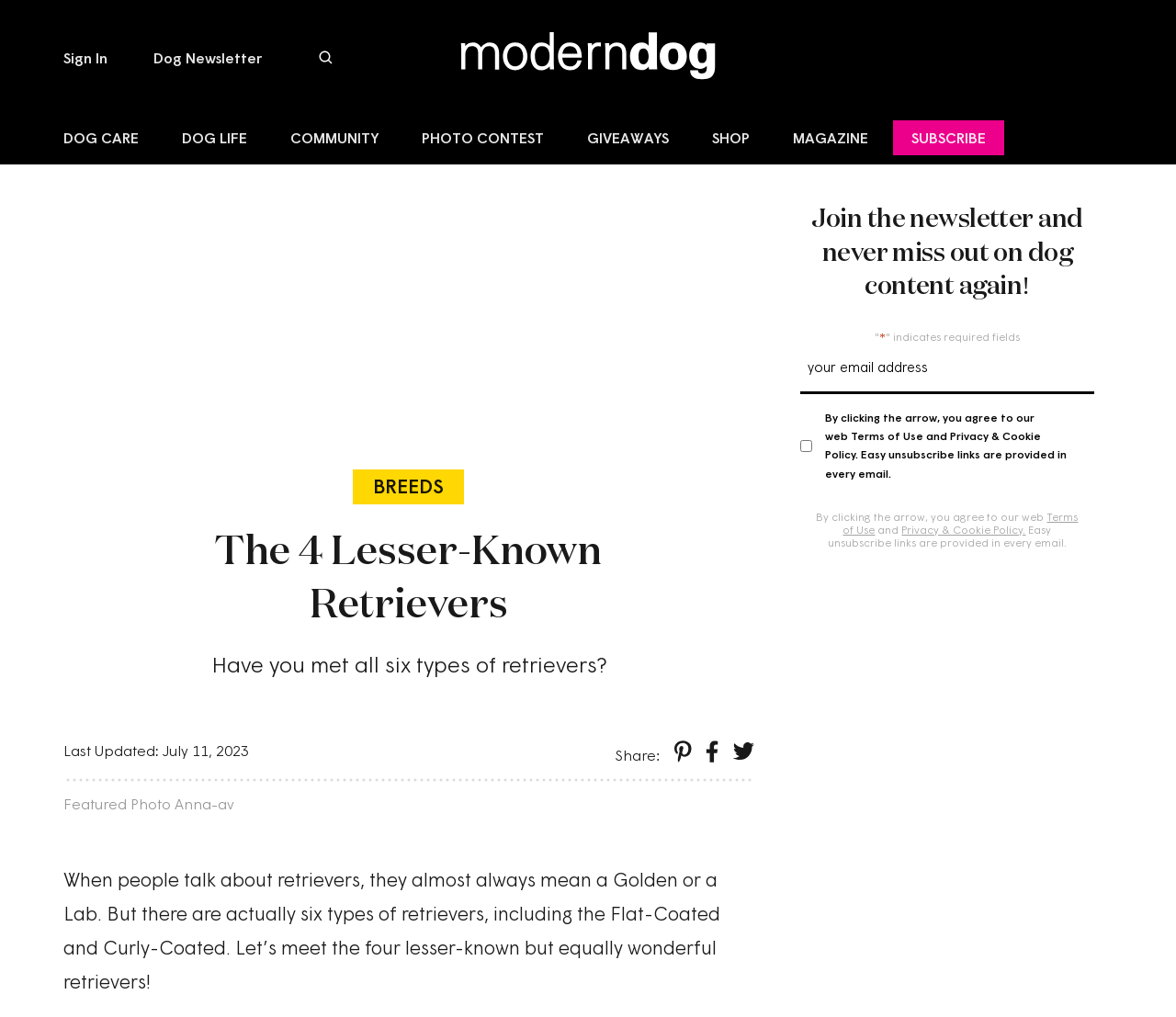Please find the bounding box coordinates of the element that you should click to achieve the following instruction: "Sign in". The coordinates should be presented as four float numbers between 0 and 1: [left, top, right, bottom].

[0.054, 0.048, 0.091, 0.065]